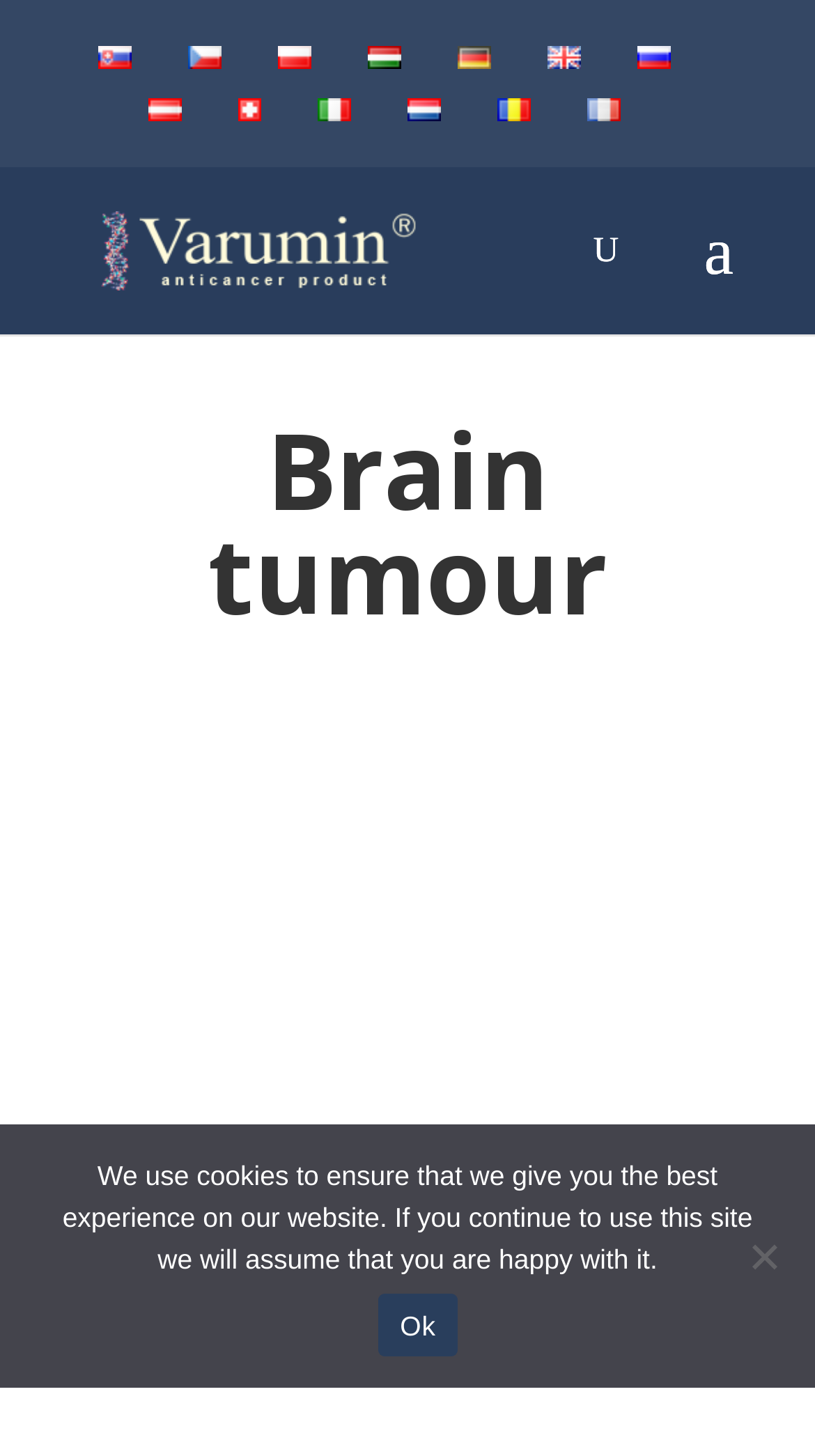Determine the bounding box coordinates of the section to be clicked to follow the instruction: "Click on Varumin link". The coordinates should be given as four float numbers between 0 and 1, formatted as [left, top, right, bottom].

[0.113, 0.153, 0.513, 0.187]